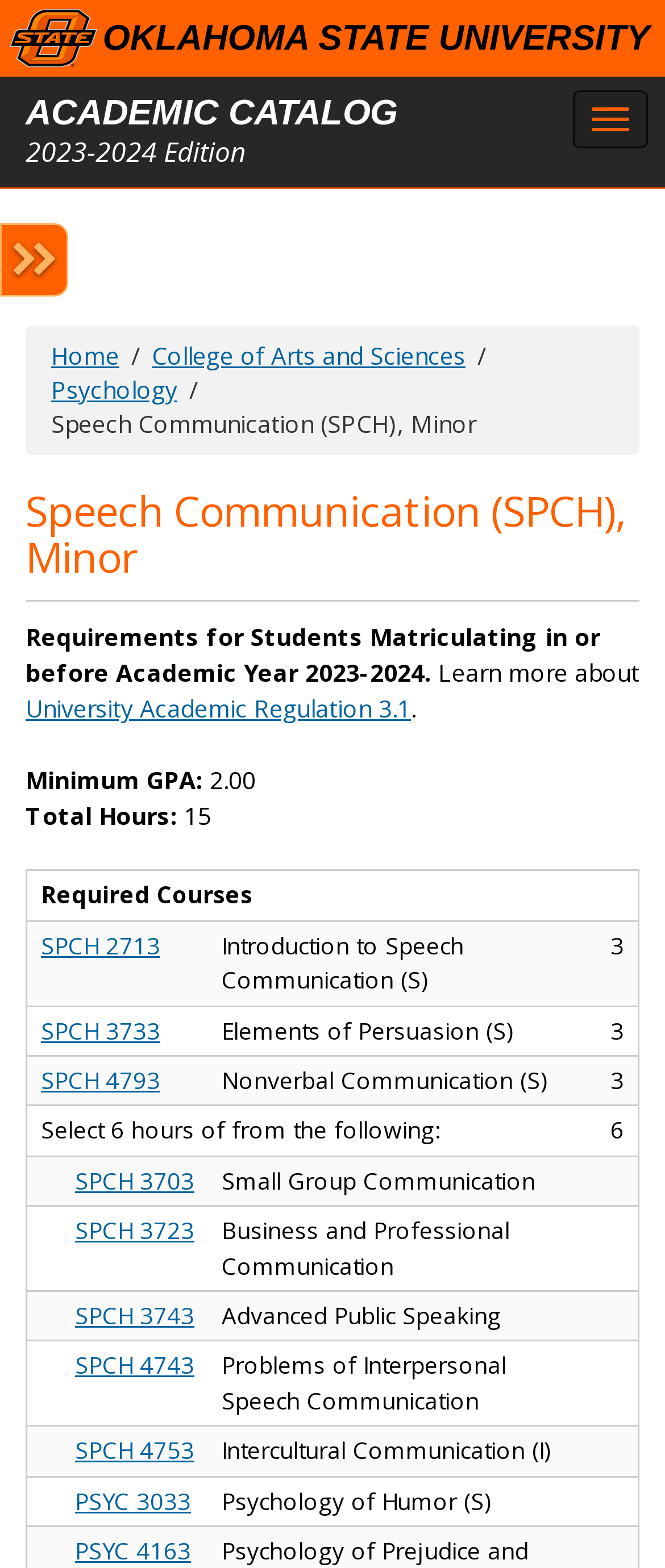Find the bounding box coordinates for the UI element that matches this description: "College of Arts and Sciences".

[0.228, 0.216, 0.7, 0.236]